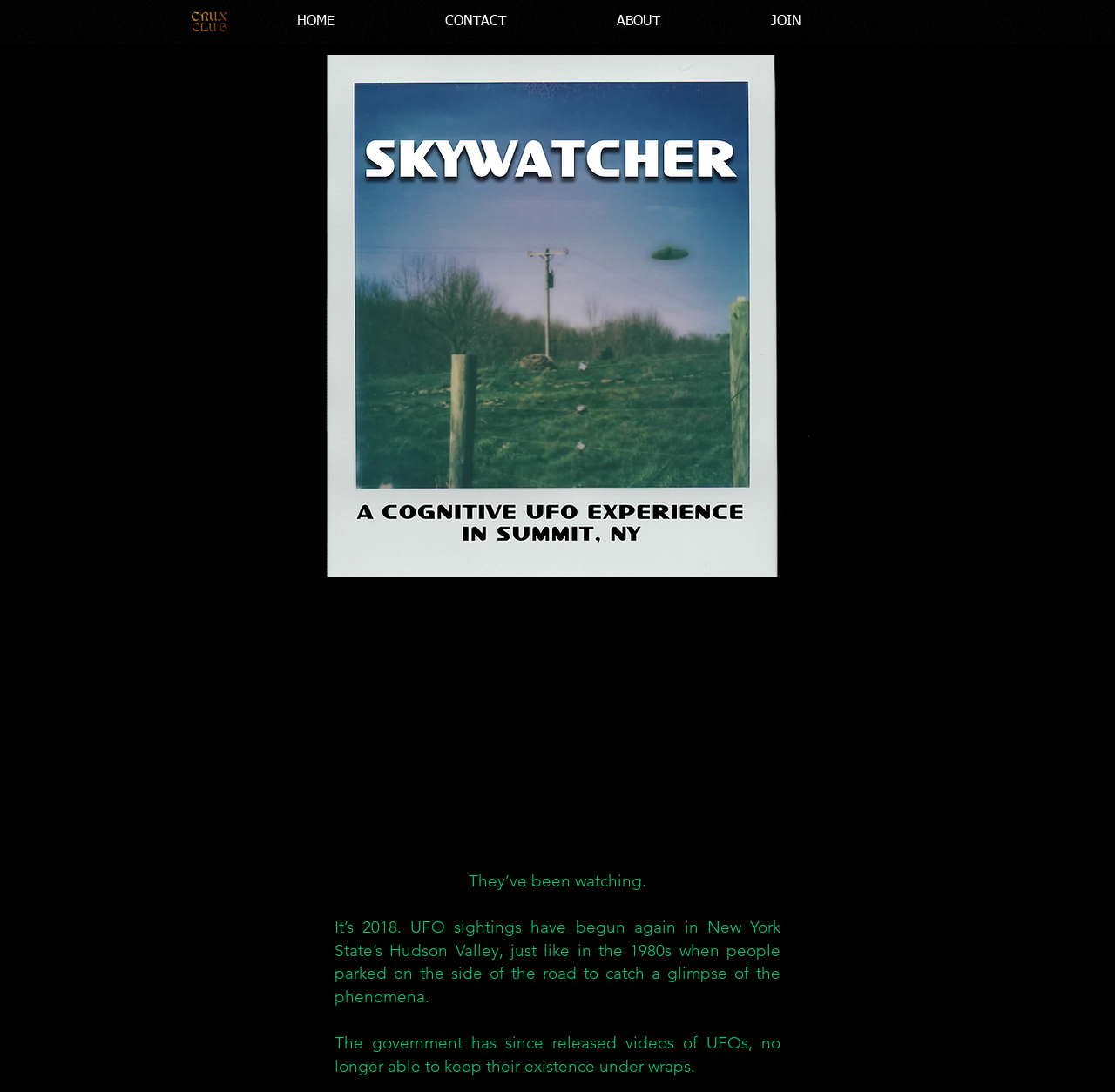Answer the question with a brief word or phrase:
What is the phenomenon mentioned in the text?

UFO sightings